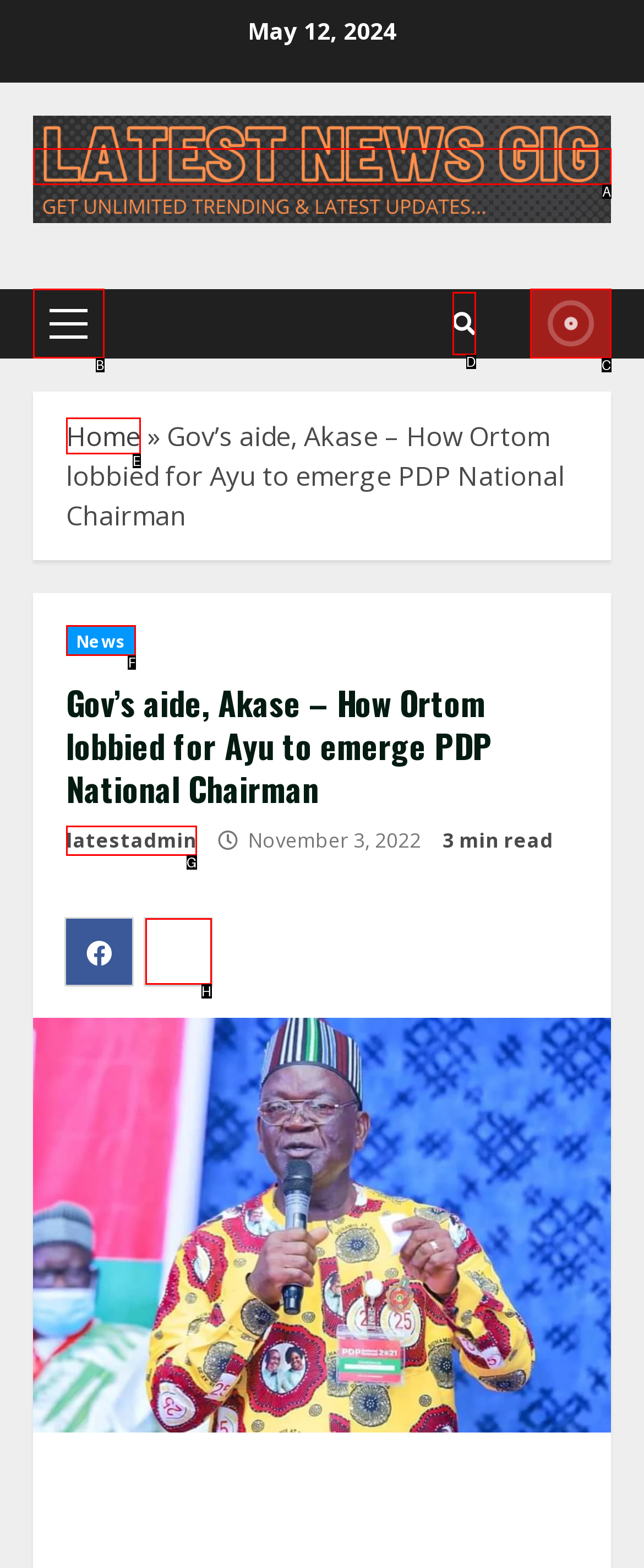Determine the appropriate lettered choice for the task: Read the 'News' section. Reply with the correct letter.

F